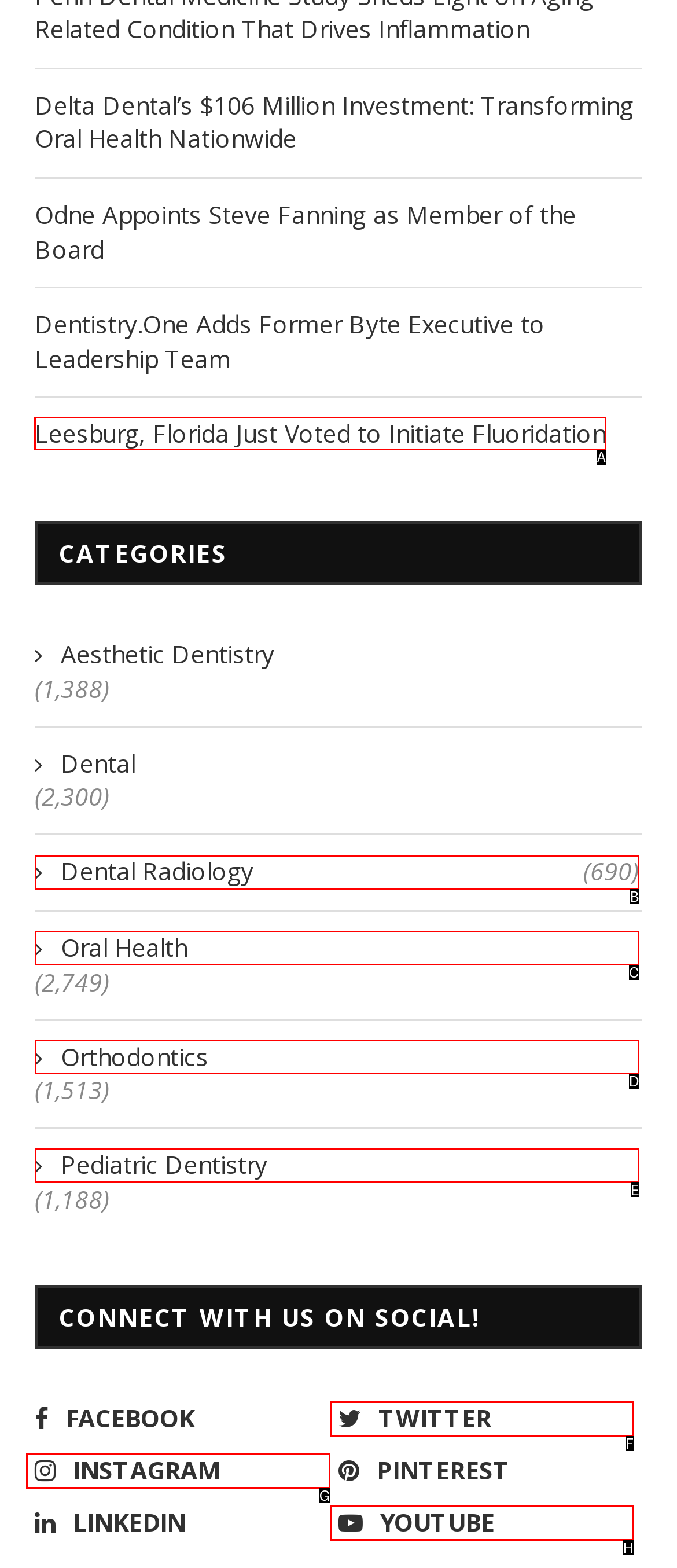Indicate the HTML element that should be clicked to perform the task: View Leesburg, Florida’s fluoridation news Reply with the letter corresponding to the chosen option.

A